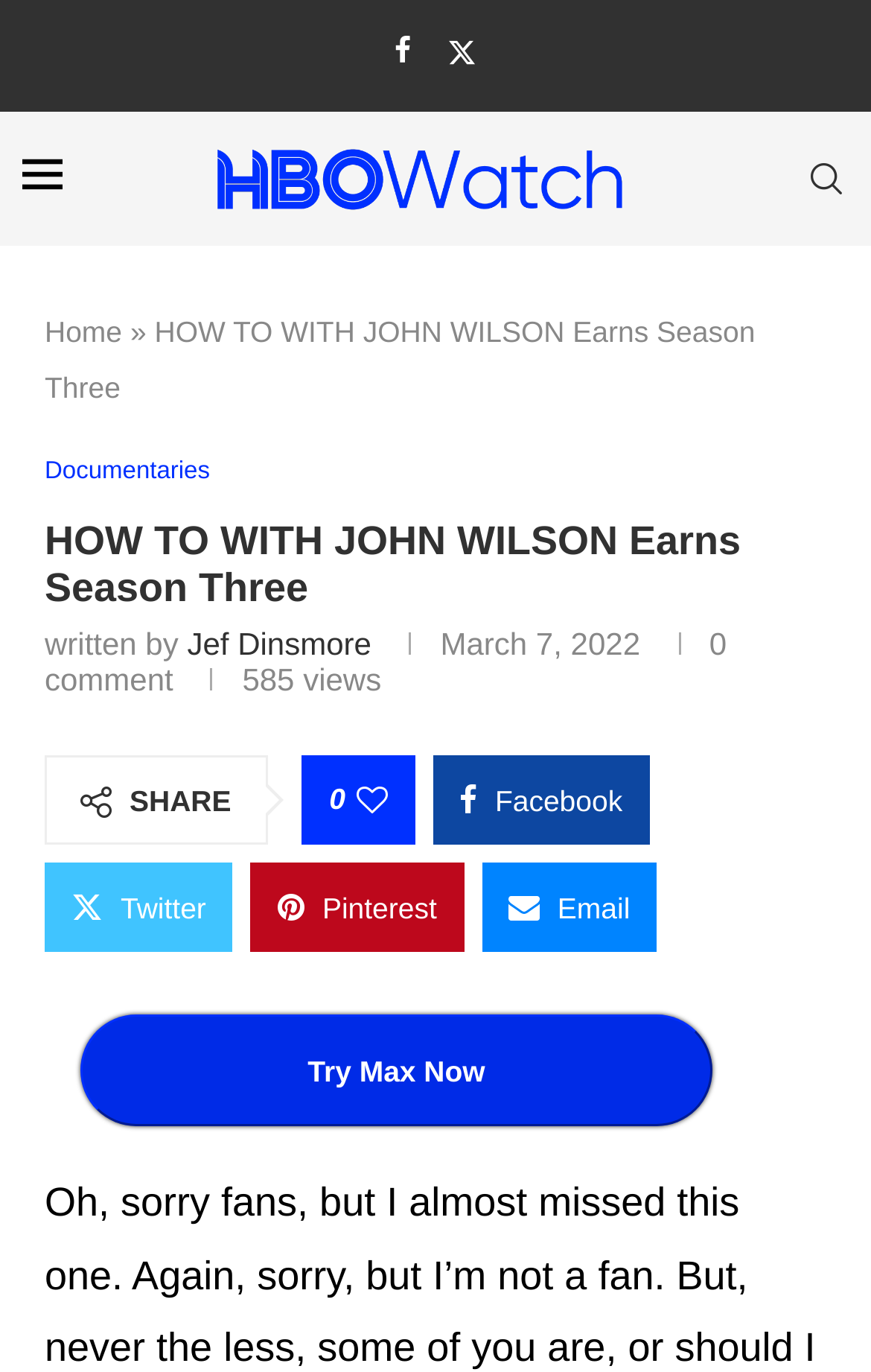Please respond in a single word or phrase: 
What is the date of the article?

March 7, 2022